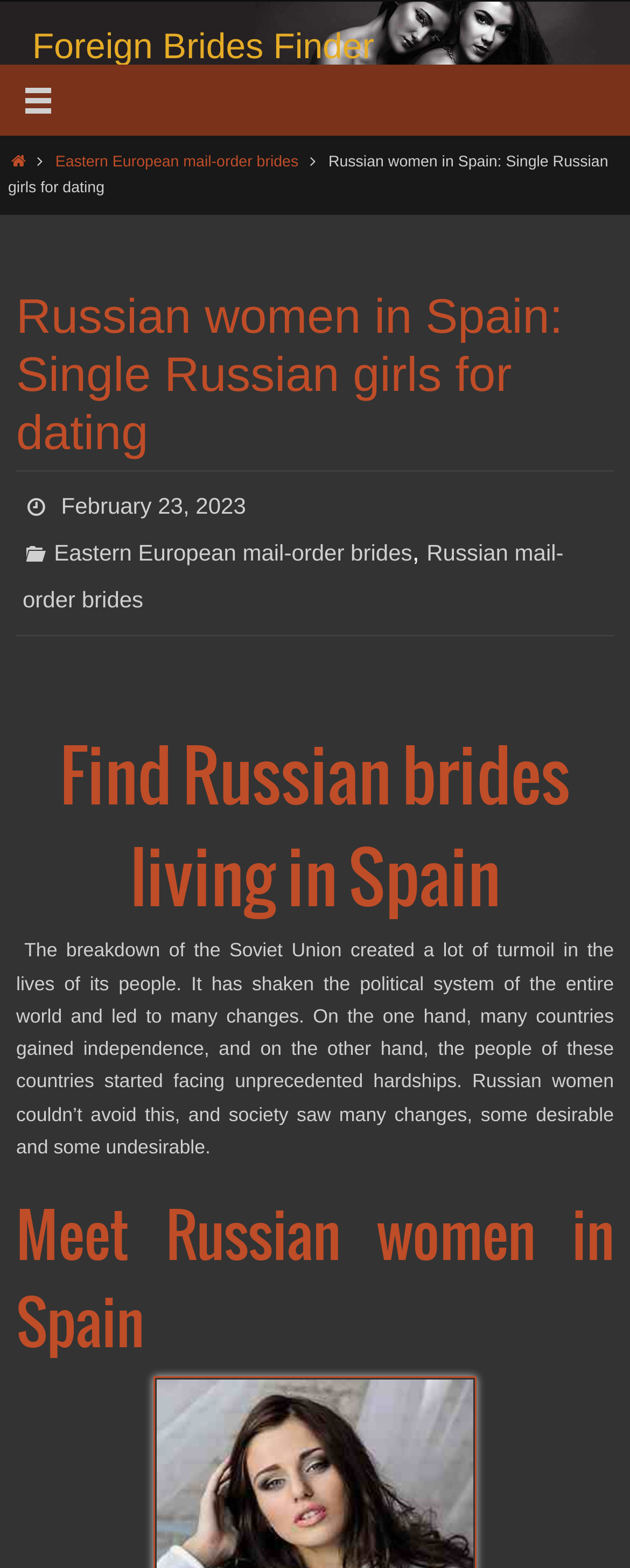What is the current date?
Provide an in-depth answer to the question, covering all aspects.

The current date can be found in the middle of the webpage, where there is a generic element 'Date' followed by a time element with the text 'February 23, 2023'.